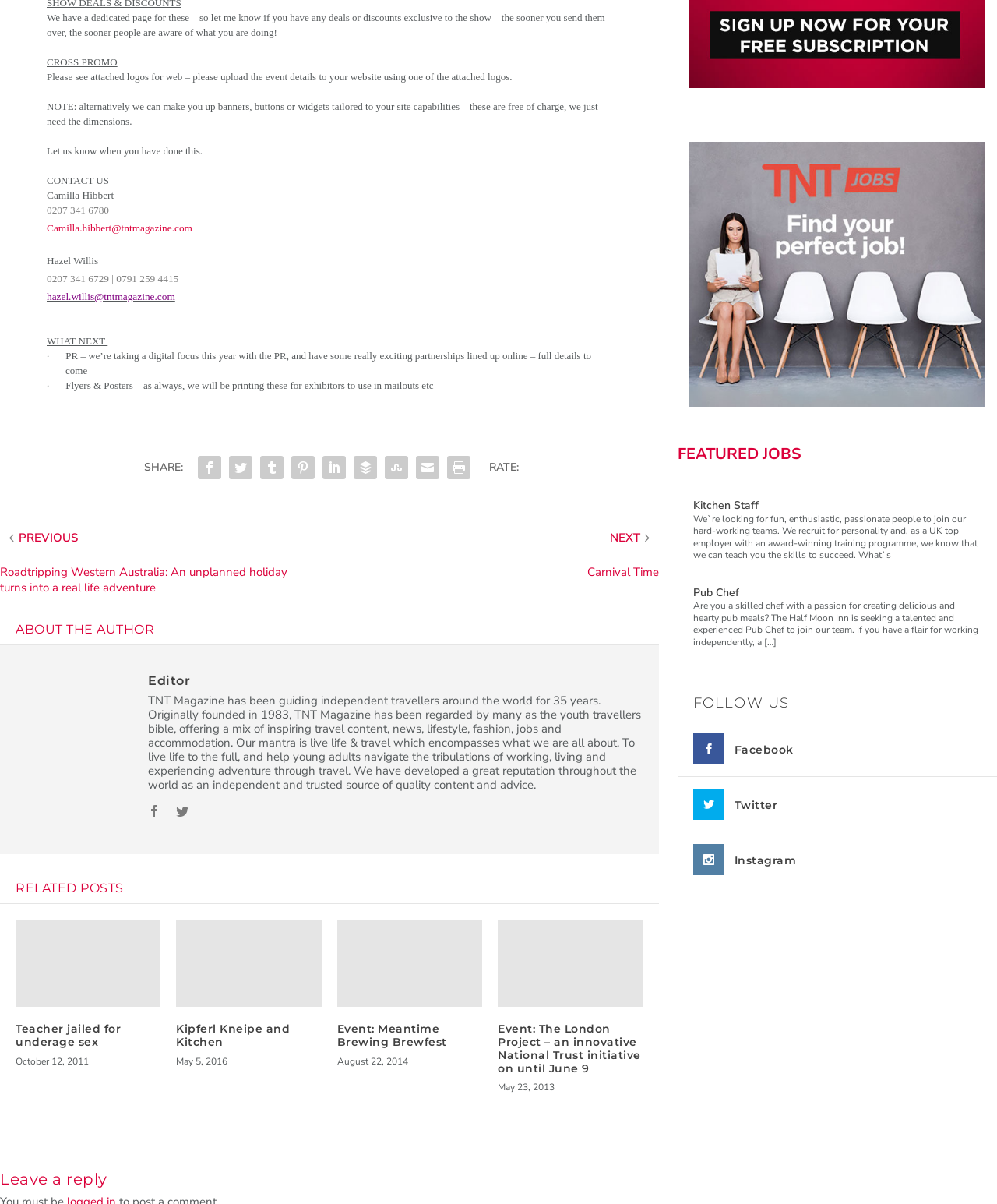Provide the bounding box coordinates of the area you need to click to execute the following instruction: "Apply for the Kitchen Staff job".

[0.695, 0.405, 0.761, 0.417]